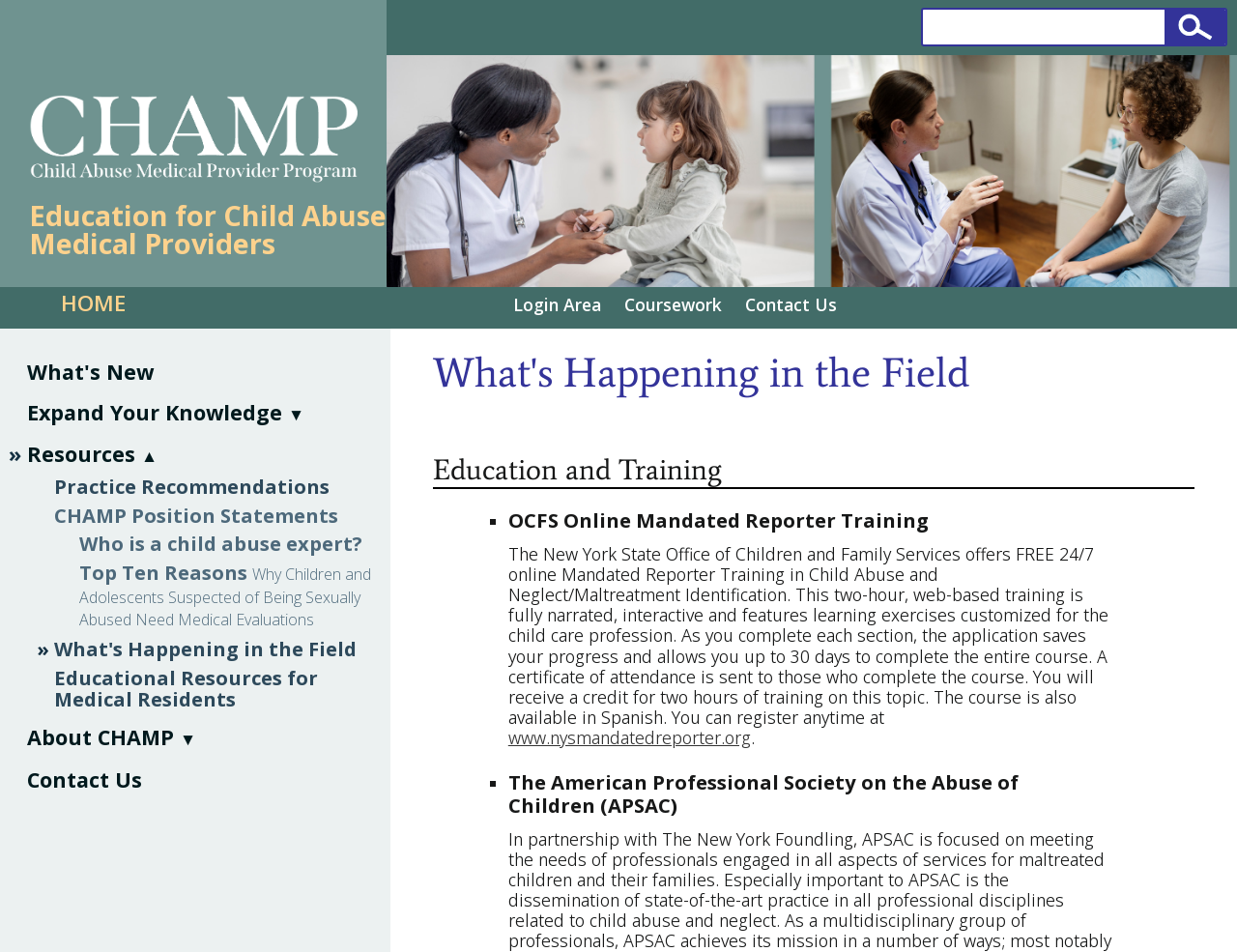Find and provide the bounding box coordinates for the UI element described with: "Contact Us".

[0.022, 0.804, 0.115, 0.834]